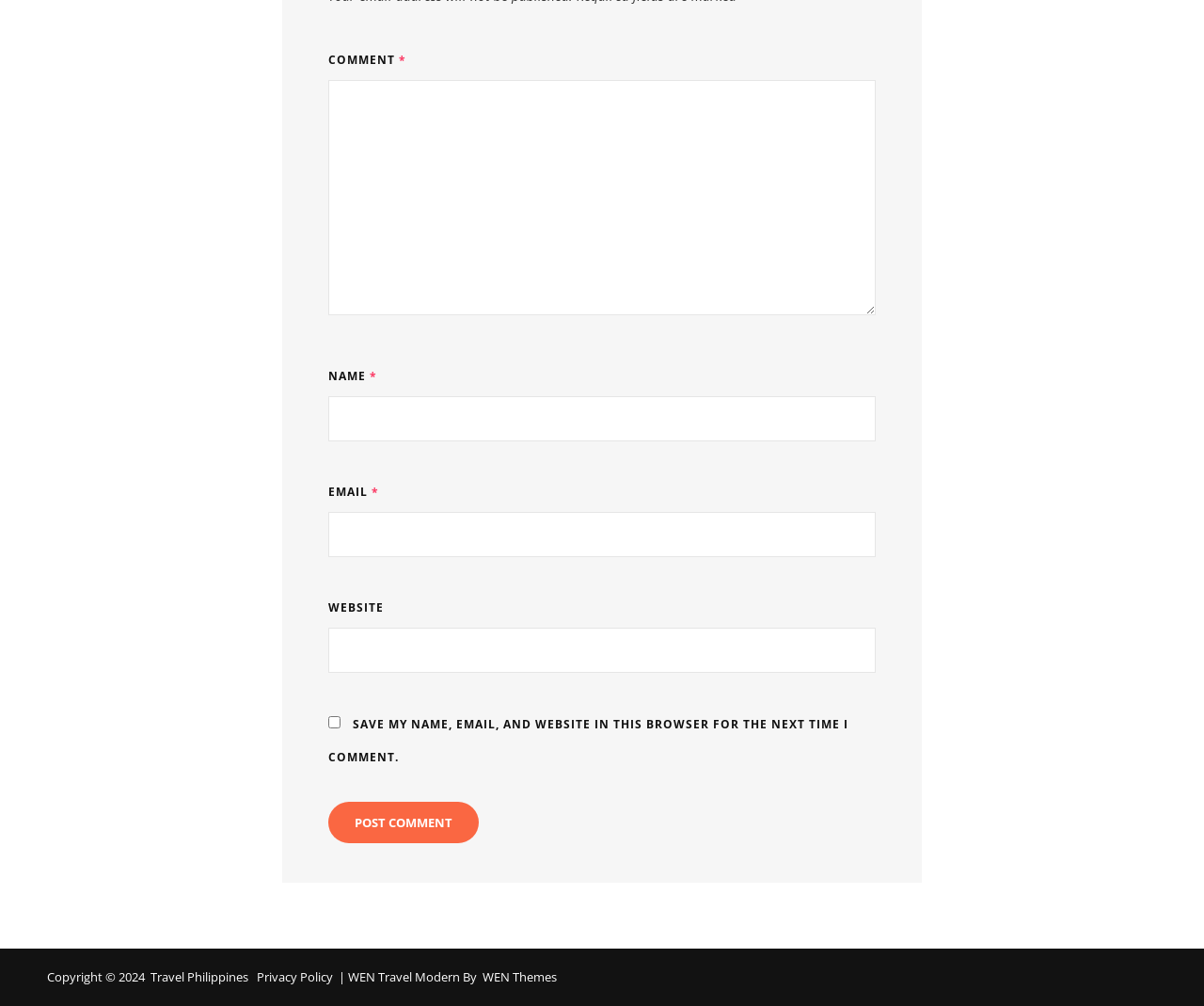Answer the question in one word or a short phrase:
How many links are there in the footer?

3